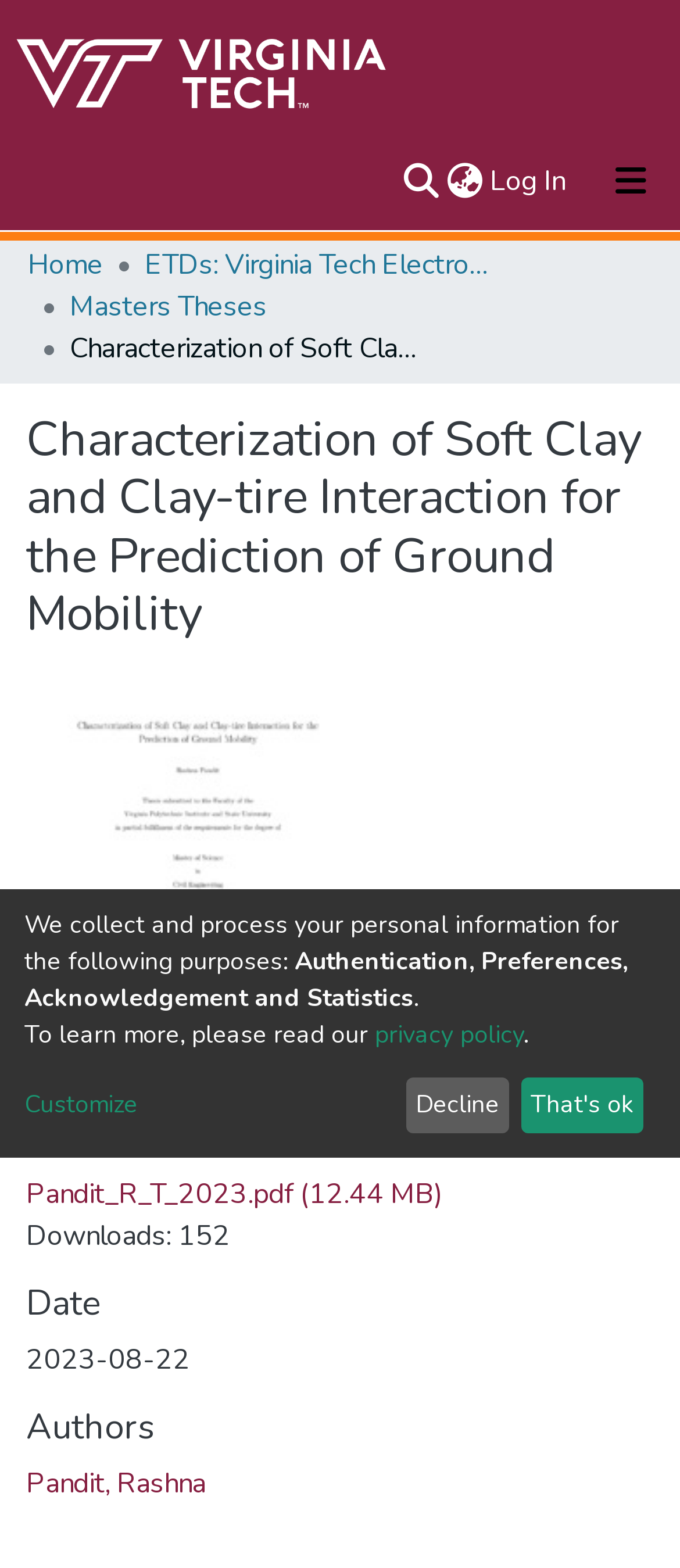What is the date of the thesis?
Refer to the image and give a detailed answer to the question.

I found the answer by looking at the StaticText element with the text '2023-08-22' which is located below the 'Date' heading, indicating the date of the thesis.